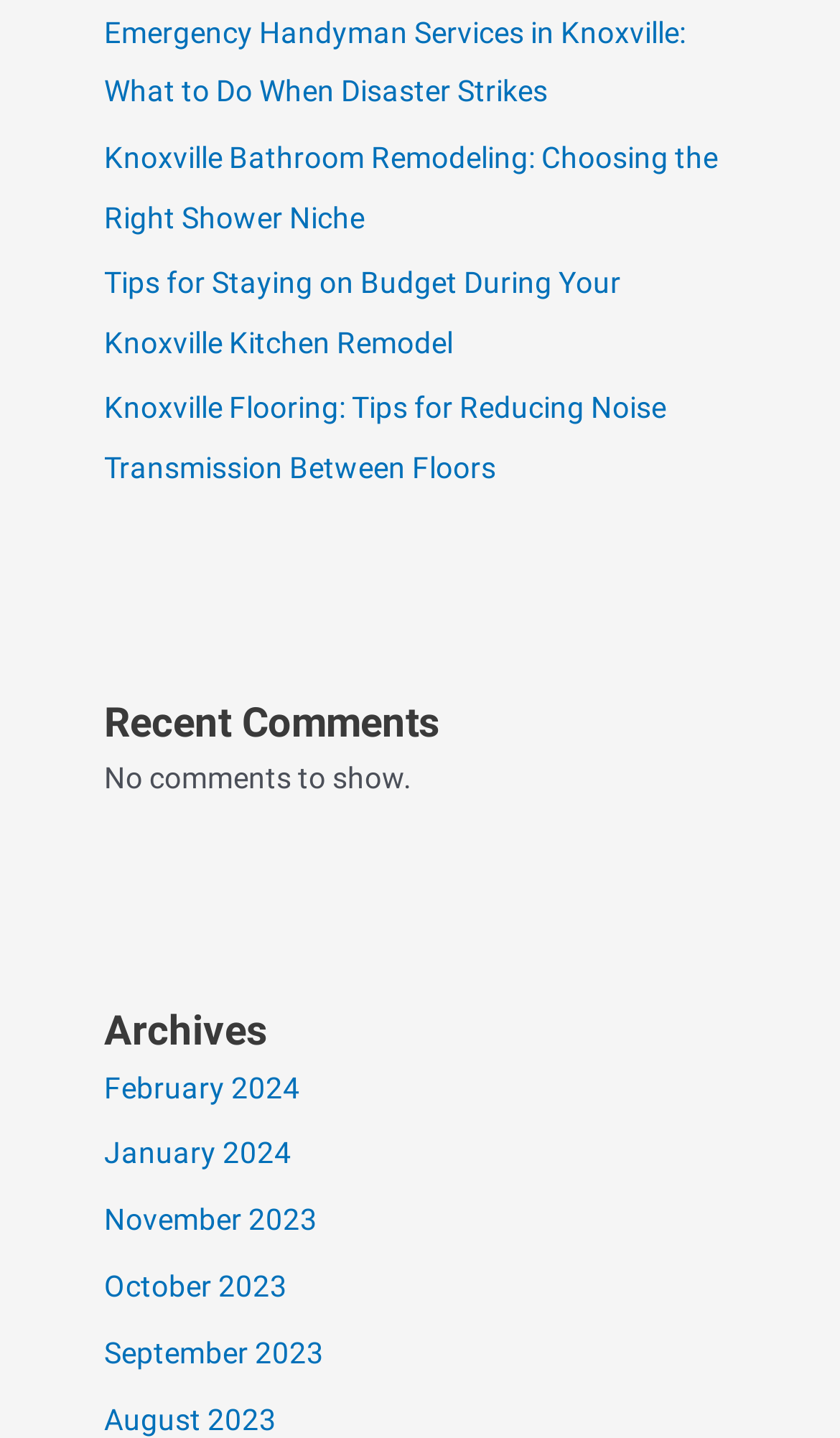Answer with a single word or phrase: 
What is the topic of the first link?

Emergency Handyman Services